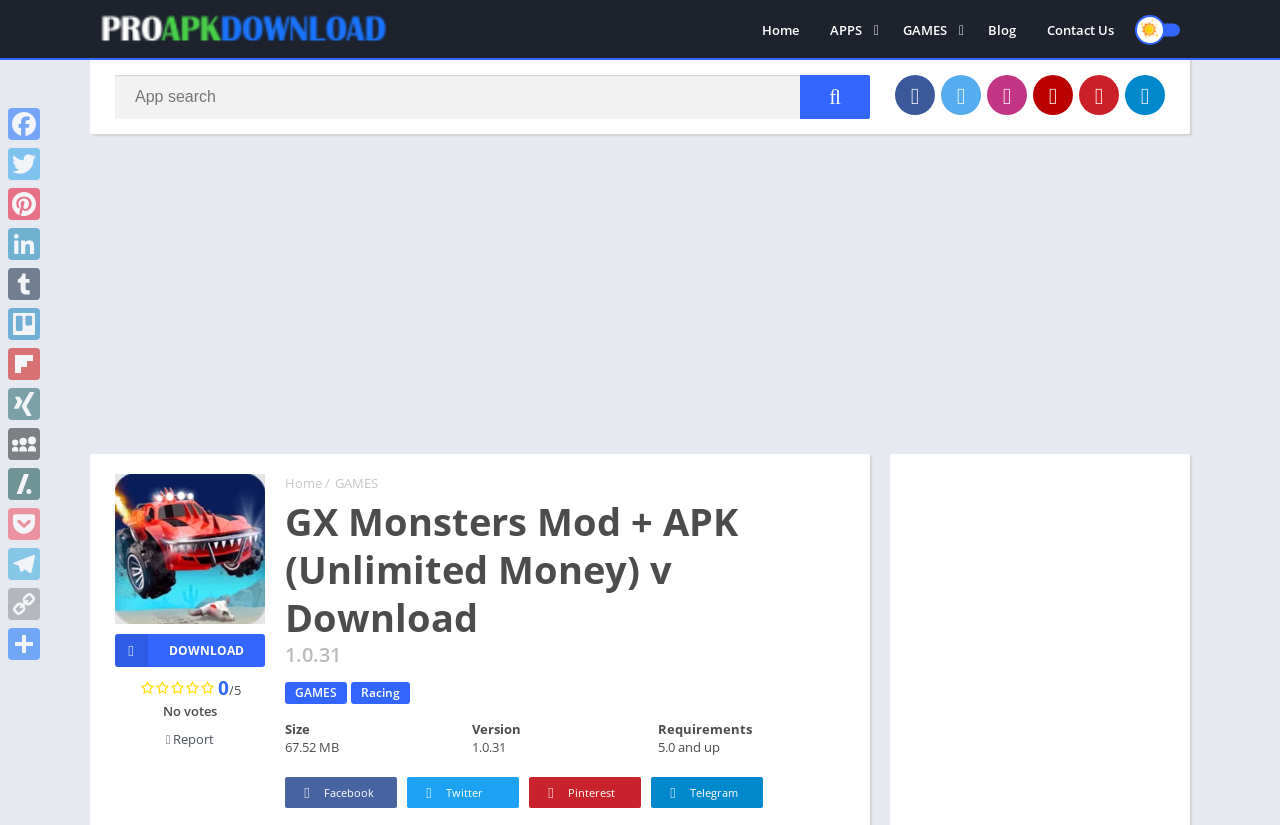Please determine the bounding box coordinates for the element that should be clicked to follow these instructions: "View Games category".

[0.694, 0.015, 0.759, 0.058]